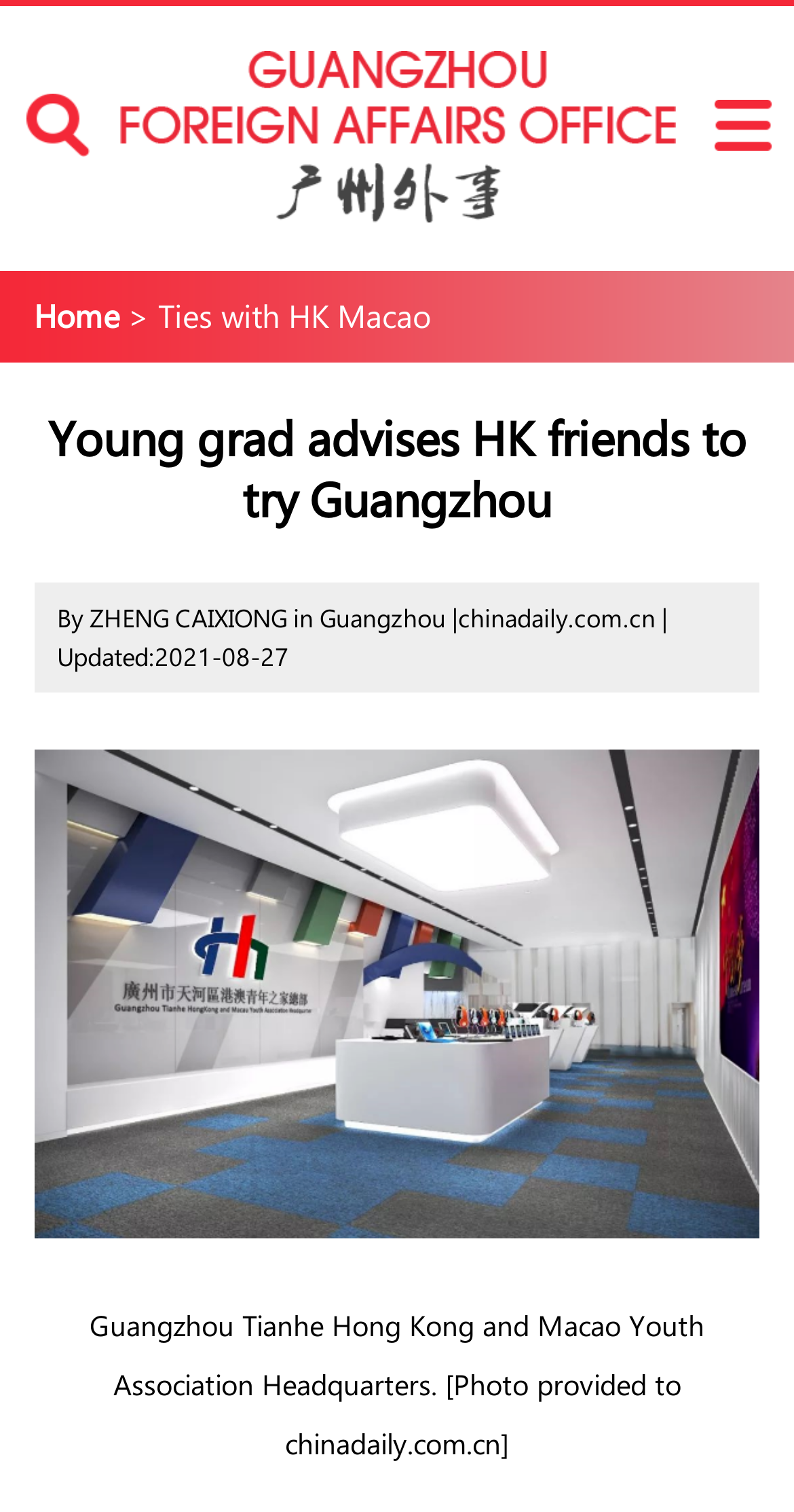What is the location of the author?
Please respond to the question with as much detail as possible.

I found the answer by looking at the text 'By ZHENG CAIXIONG in Guangzhou |' which indicates the location of the author.